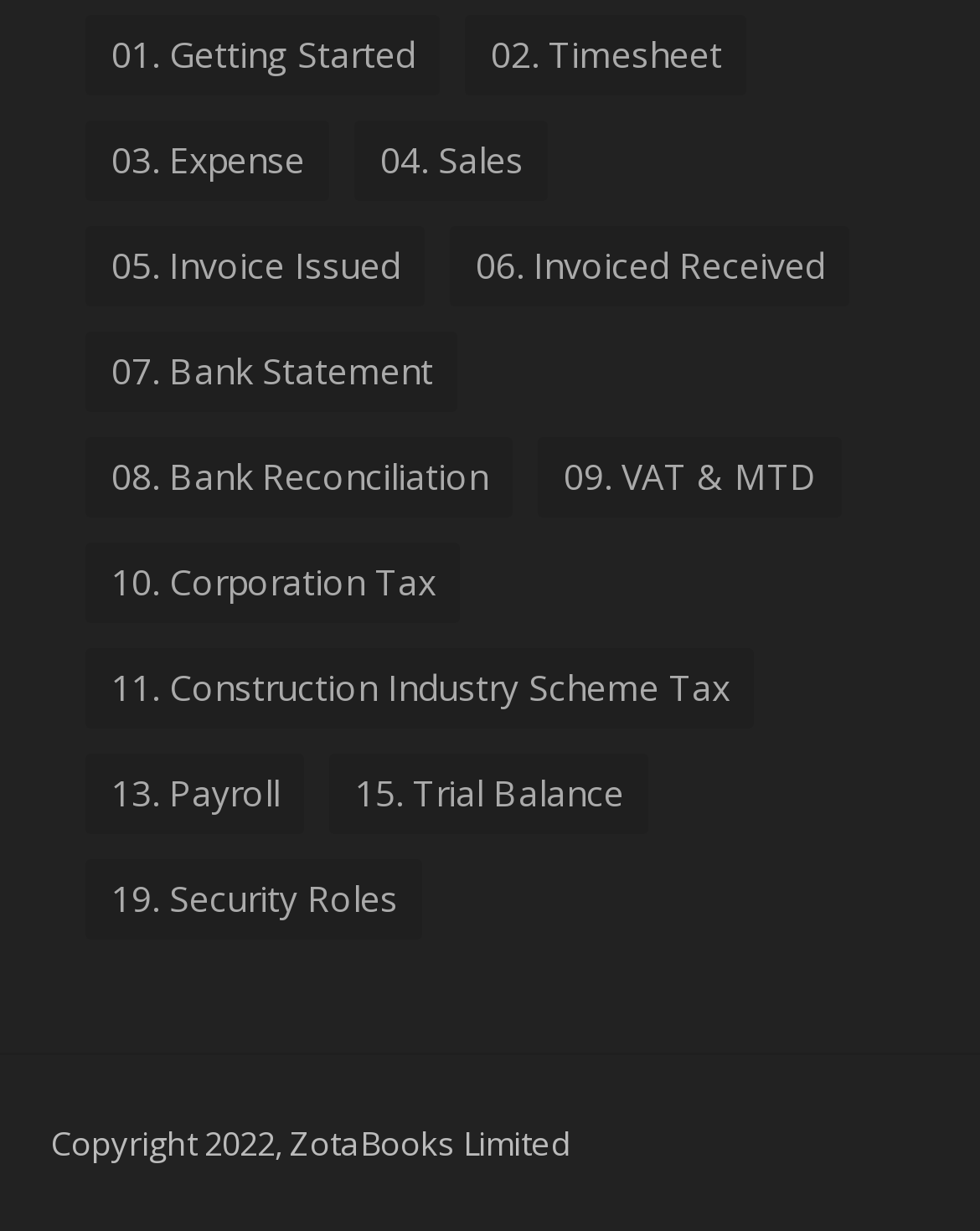Answer the question briefly using a single word or phrase: 
What is the last link on the webpage?

Security Roles